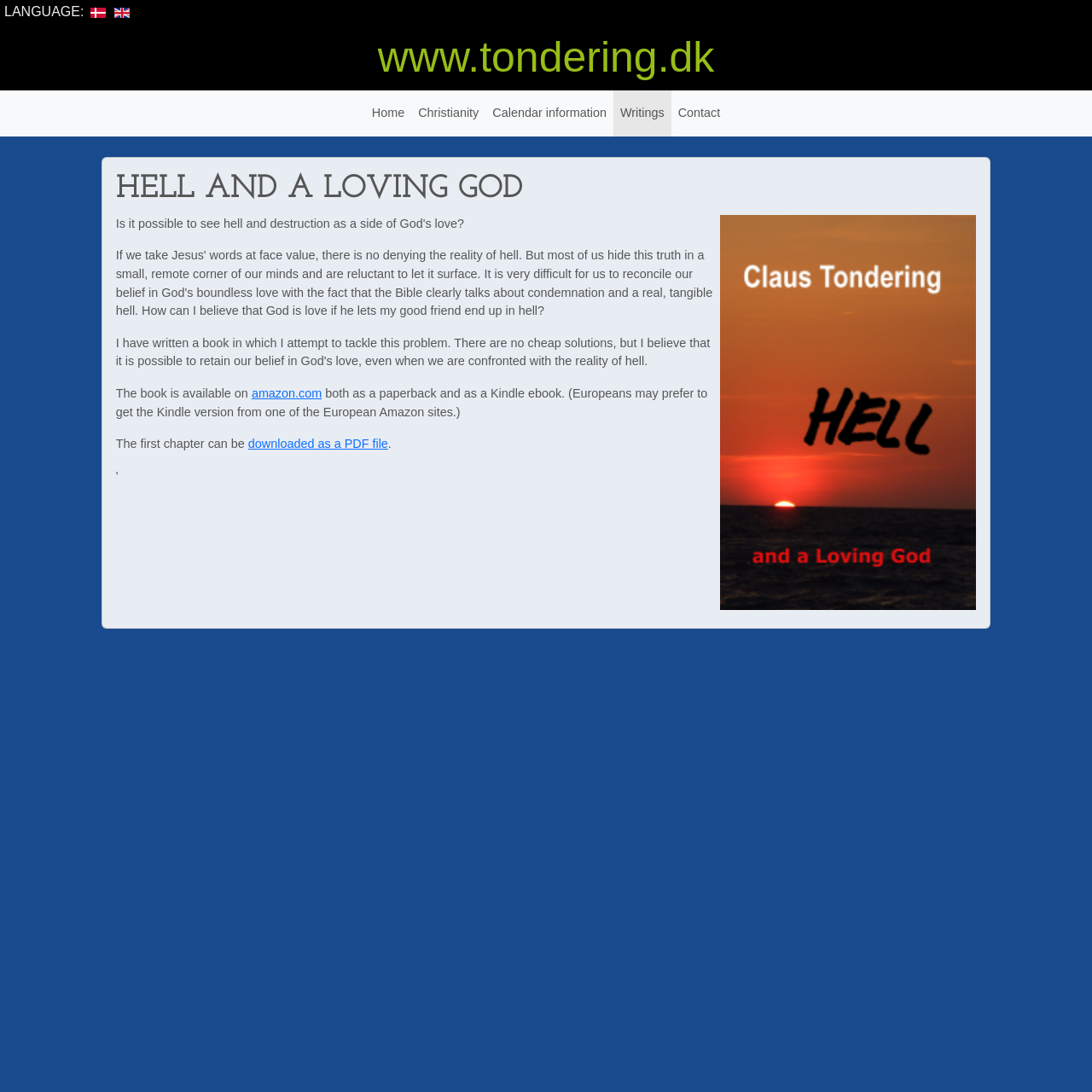How many navigation links are available?
Provide a well-explained and detailed answer to the question.

I found the navigation links by looking at the top-right section of the webpage, where I saw five links: 'Home', 'Christianity', 'Calendar information', 'Writings', and 'Contact'.